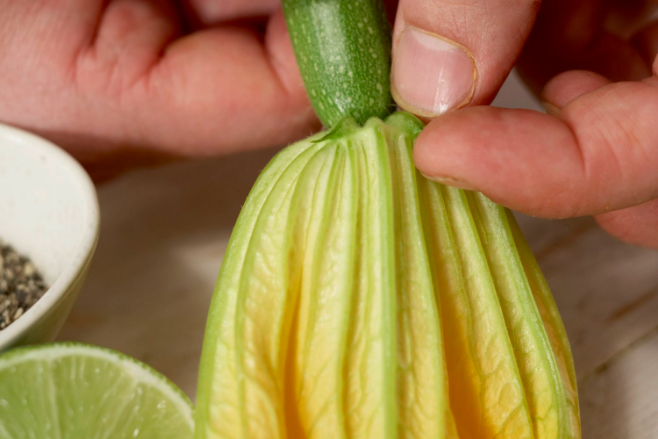What is the person preparing to cook?
Provide a detailed and well-explained answer to the question.

The caption indicates that the person is preparing a meal, as they are delicately opening a squash blossom and there are ingredients such as black pepper and a halved lime nearby, suggesting that these ingredients will be used in the recipe.